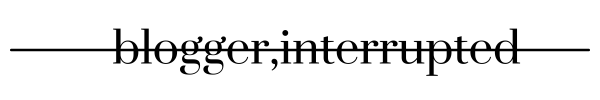Elaborate on the details you observe in the image.

The image showcases the name "blogger, interrupted" in an elegant, stylized font, highlighting the branding of the blog. It features a minimalist design with a simple horizontal line beneath the text, emphasizing the title. This visual representation sets the tone for a blog centered around creative and inspirational topics, inviting readers to explore various themes related to lifestyle and personal experiences. The overall aesthetic is clean and modern, making it an appealing introduction to the blog's content focused on inspiring ideas and practical advice.